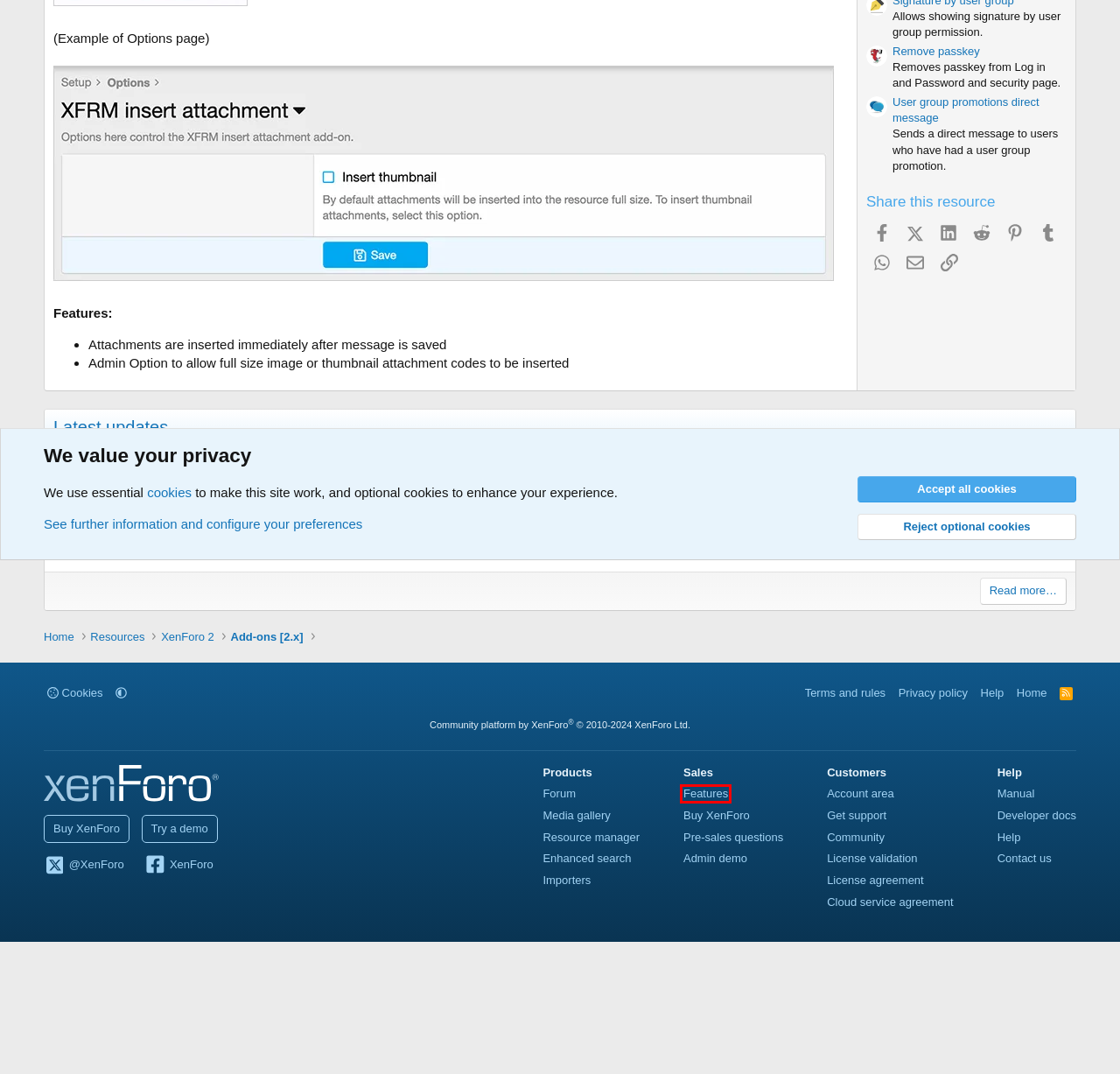You are provided a screenshot of a webpage featuring a red bounding box around a UI element. Choose the webpage description that most accurately represents the new webpage after clicking the element within the red bounding box. Here are the candidates:
A. XenForo features: Discussion | XenForo
B. Get started with XenForo | XenForo
C. Overview | Developer Documentation | XenForo
D. Customer area login | XenForo
E. Cloud service agreement | XenForo
F. Create a XenForo demo | XenForo
G. Contact us | XenForo
H. License agreement | XenForo

A